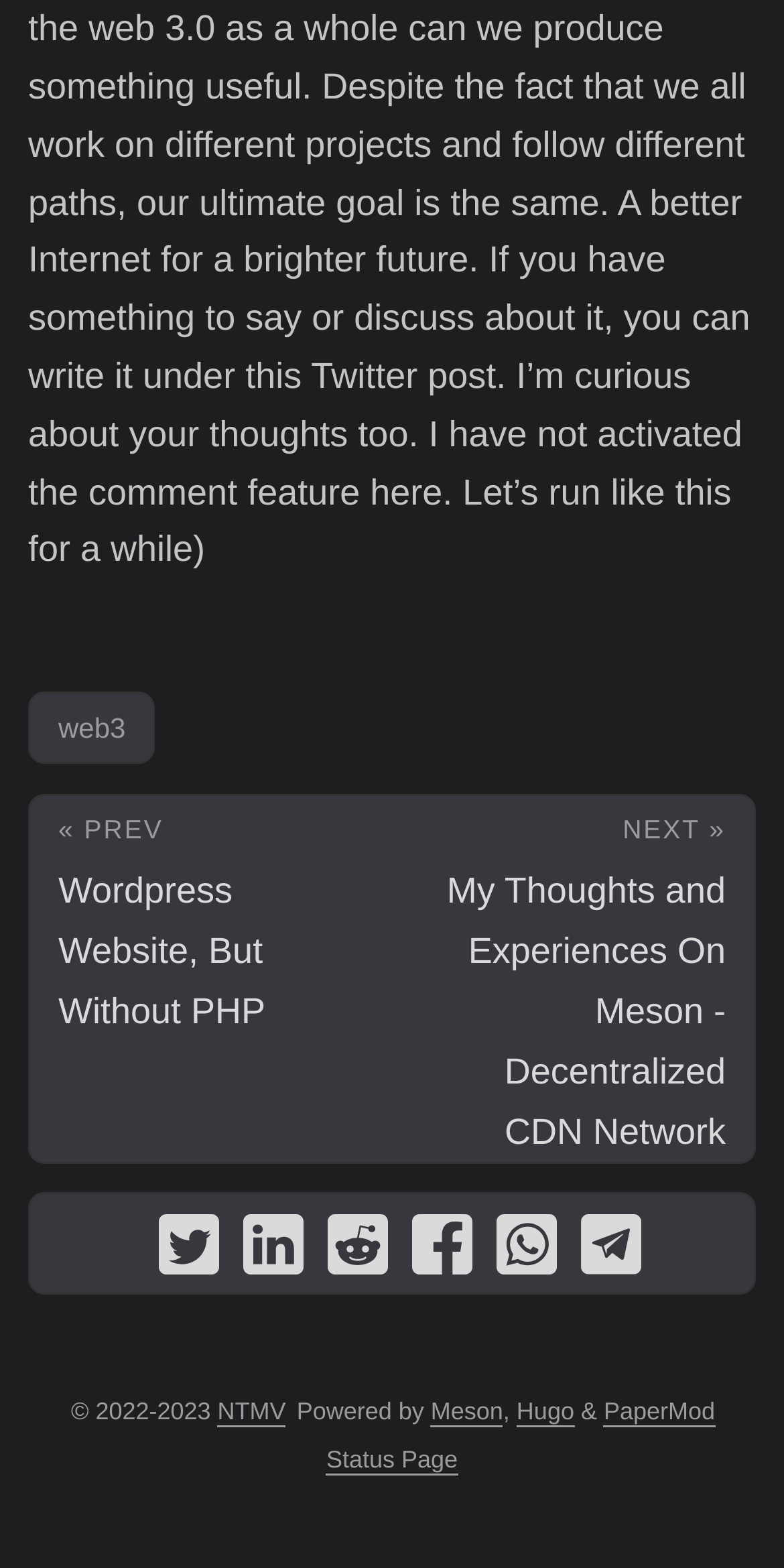Kindly provide the bounding box coordinates of the section you need to click on to fulfill the given instruction: "visit NTMV website".

[0.277, 0.891, 0.365, 0.91]